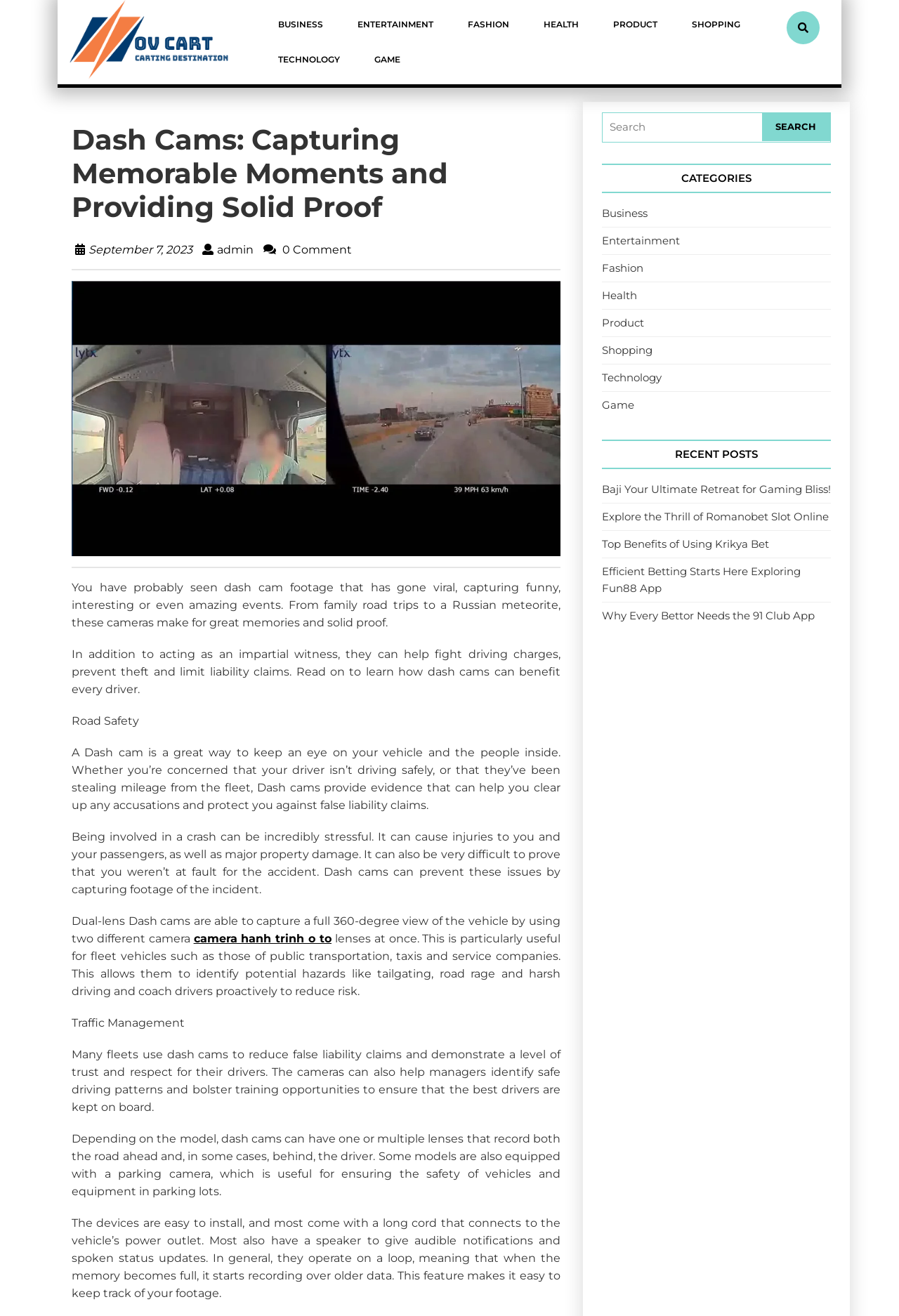Please identify the bounding box coordinates of the region to click in order to complete the task: "Click on the Ov Cart link". The coordinates must be four float numbers between 0 and 1, specified as [left, top, right, bottom].

[0.07, 0.025, 0.264, 0.035]